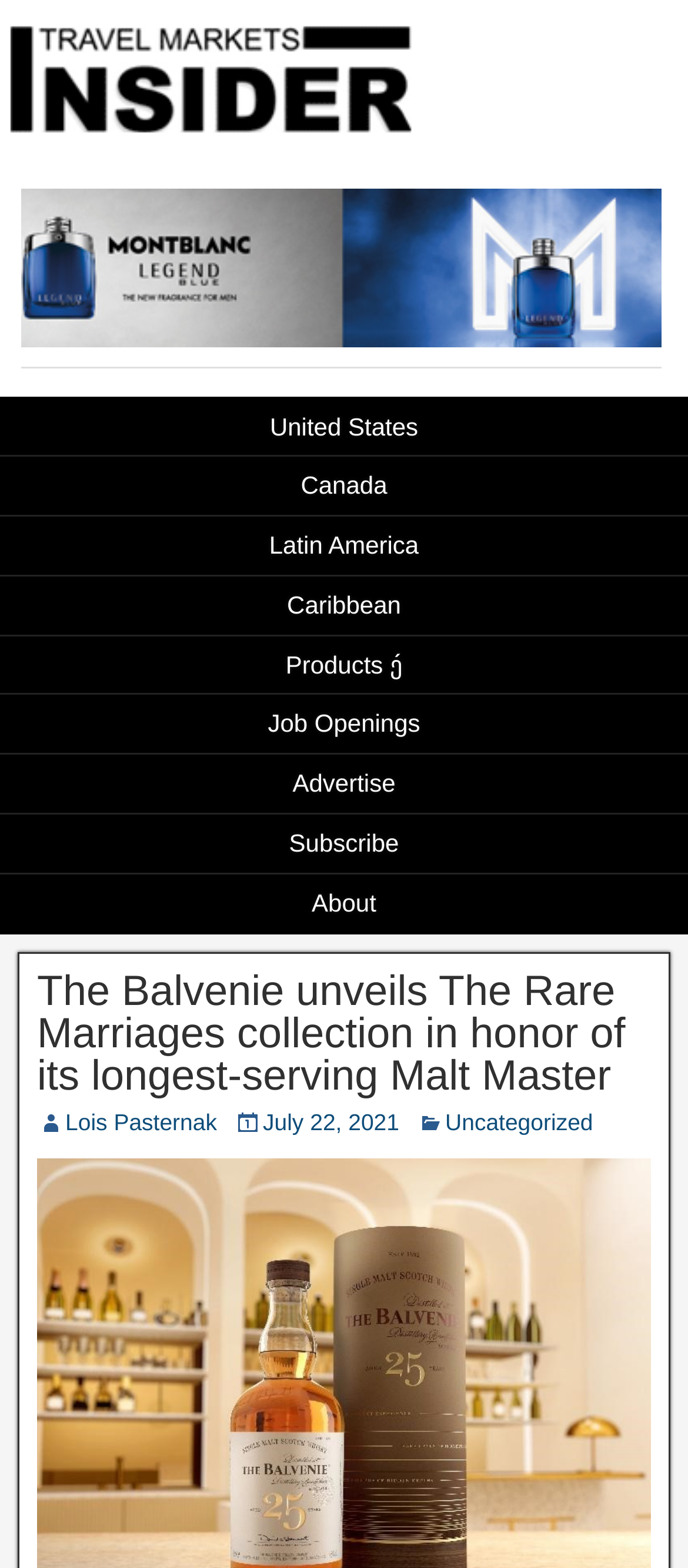What is the date of the article?
Please provide a single word or phrase as the answer based on the screenshot.

July 22, 2021